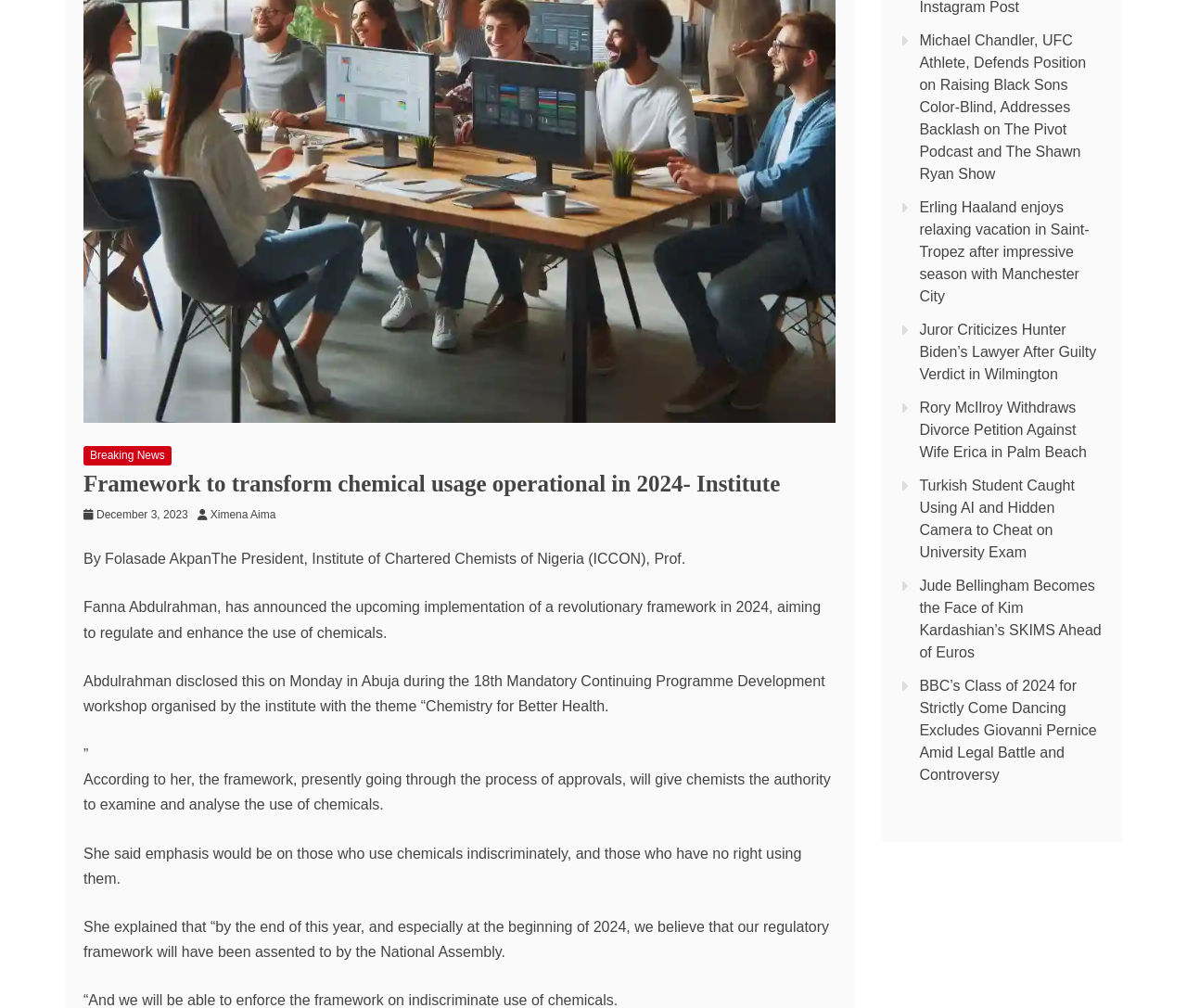Give the bounding box coordinates for this UI element: "Breaking News". The coordinates should be four float numbers between 0 and 1, arranged as [left, top, right, bottom].

[0.07, 0.443, 0.144, 0.462]